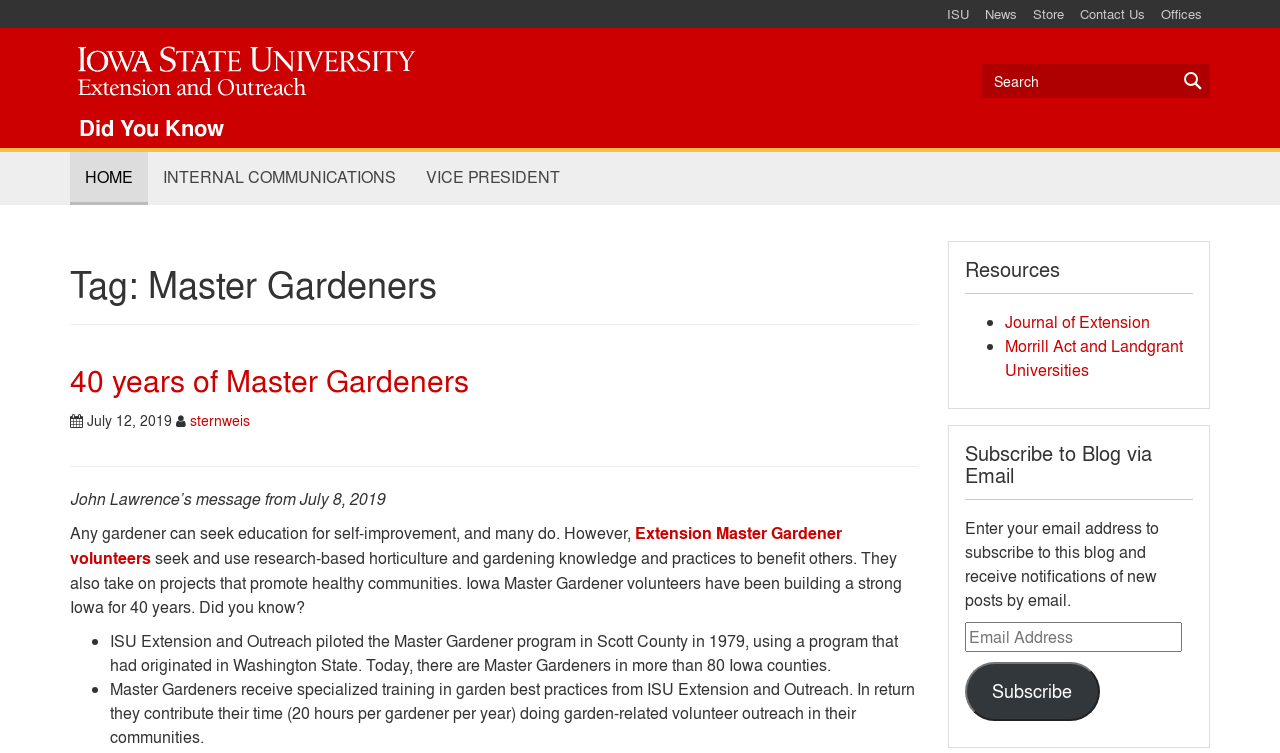How many hours of volunteer work do Master Gardeners contribute per year?
Could you please answer the question thoroughly and with as much detail as possible?

The webpage states that Master Gardeners 'contribute their time (20 hours per gardener per year) doing garden-related volunteer outreach in their communities'.